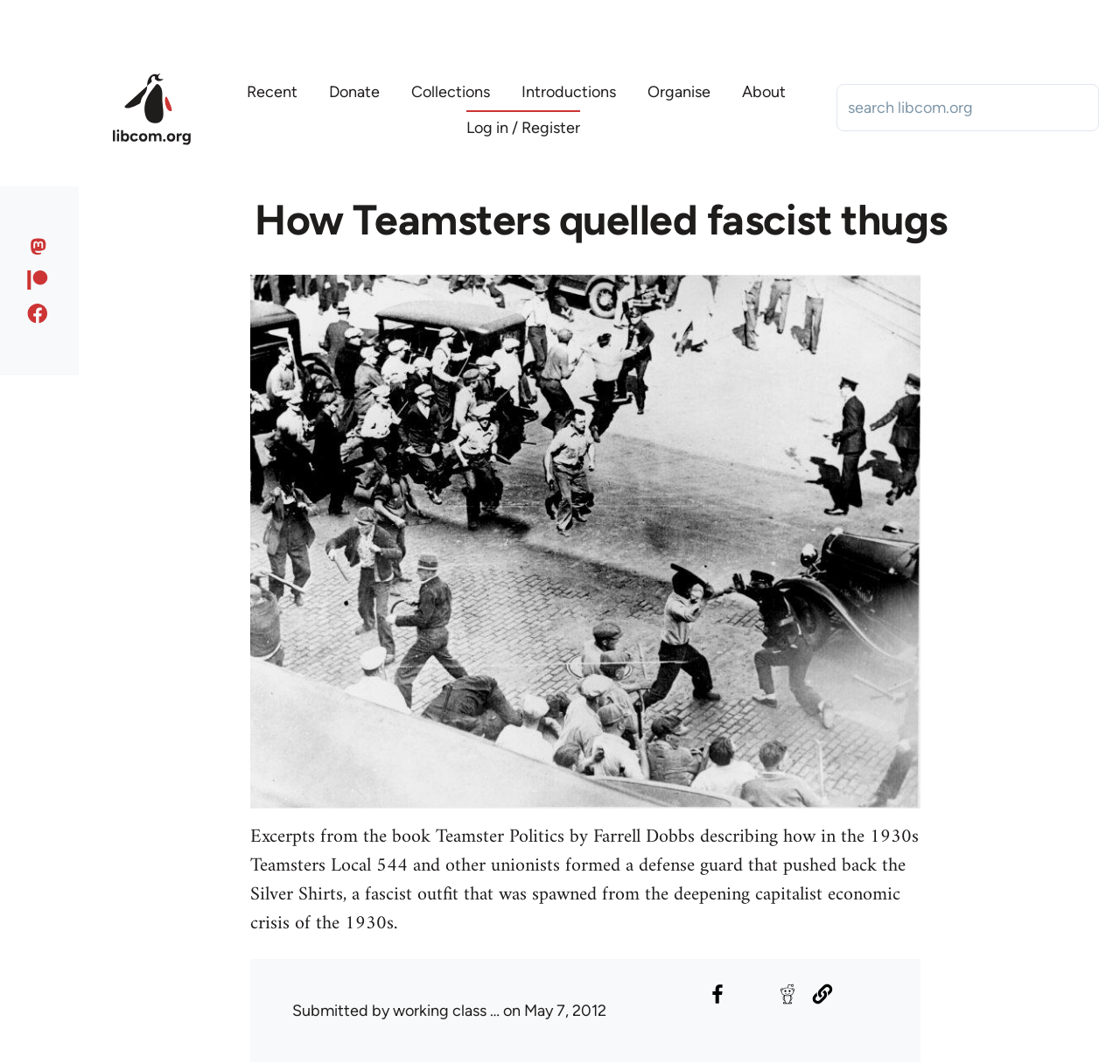Reply to the question with a single word or phrase:
What is the purpose of the defense guard formed?

To push back the Silver Shirts